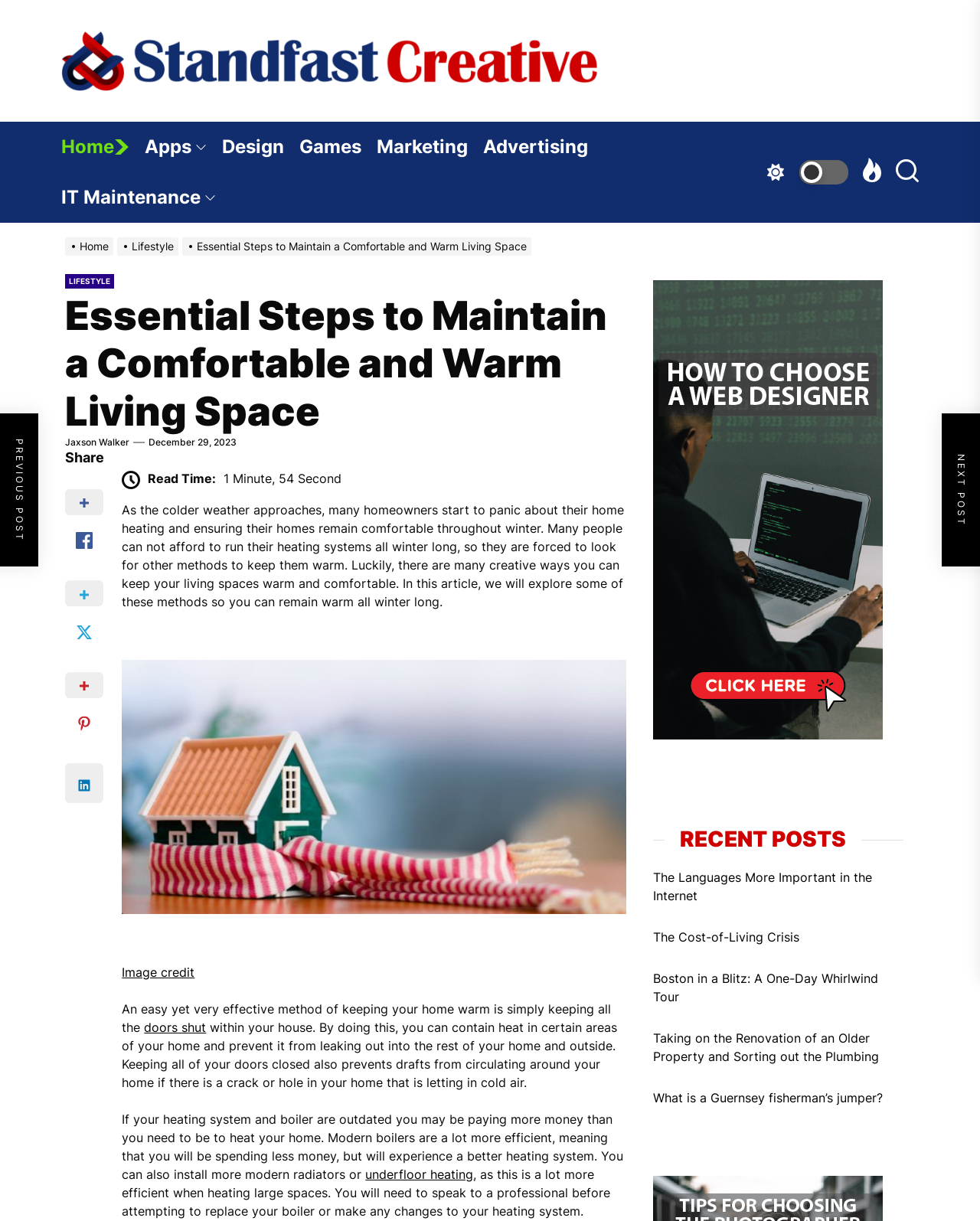Please find the bounding box coordinates of the element that you should click to achieve the following instruction: "Click on the 'Lifestyle' link". The coordinates should be presented as four float numbers between 0 and 1: [left, top, right, bottom].

[0.12, 0.196, 0.186, 0.207]